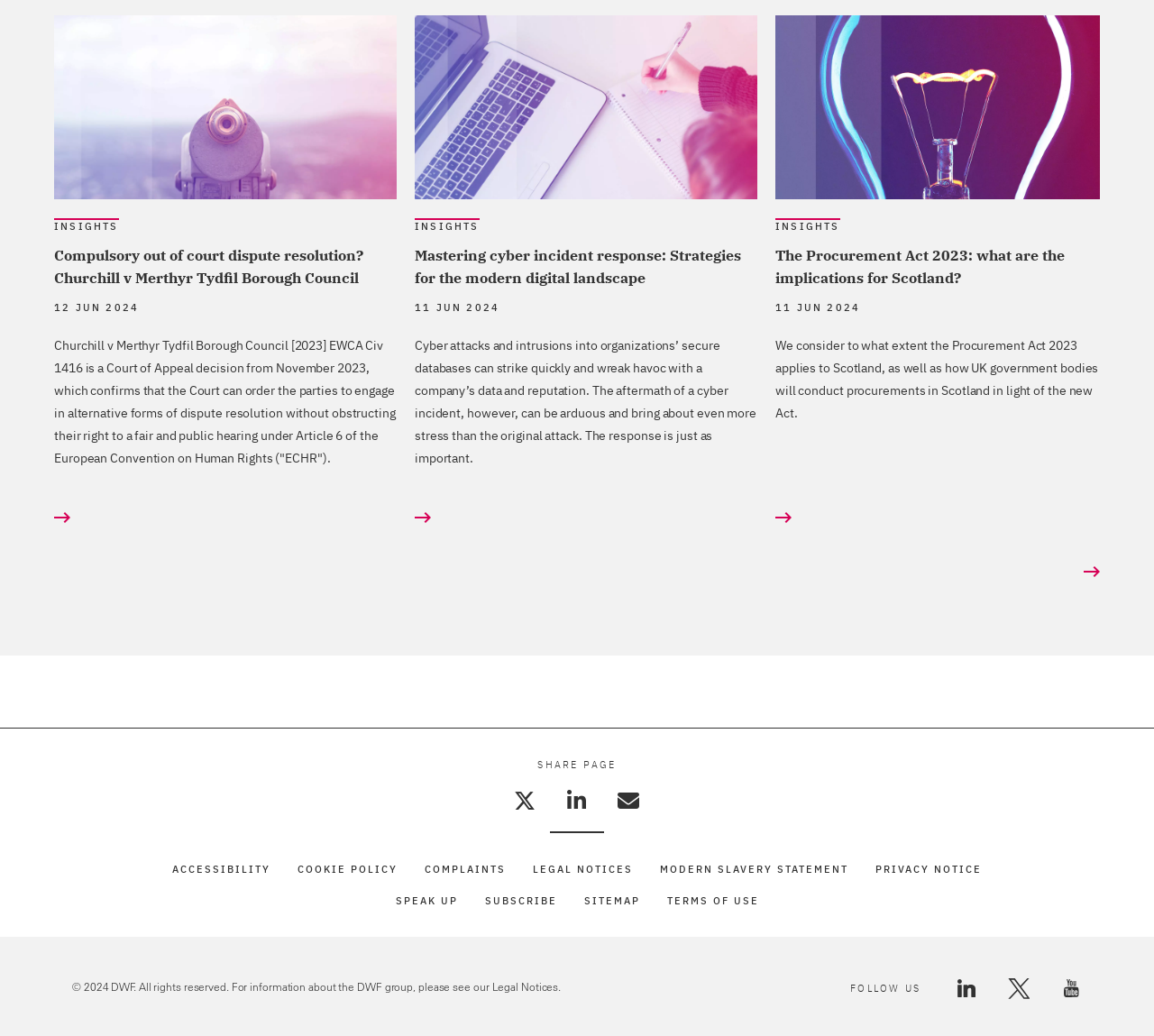Locate the bounding box coordinates of the clickable region to complete the following instruction: "Learn about mastering cyber incident response."

[0.359, 0.015, 0.656, 0.192]